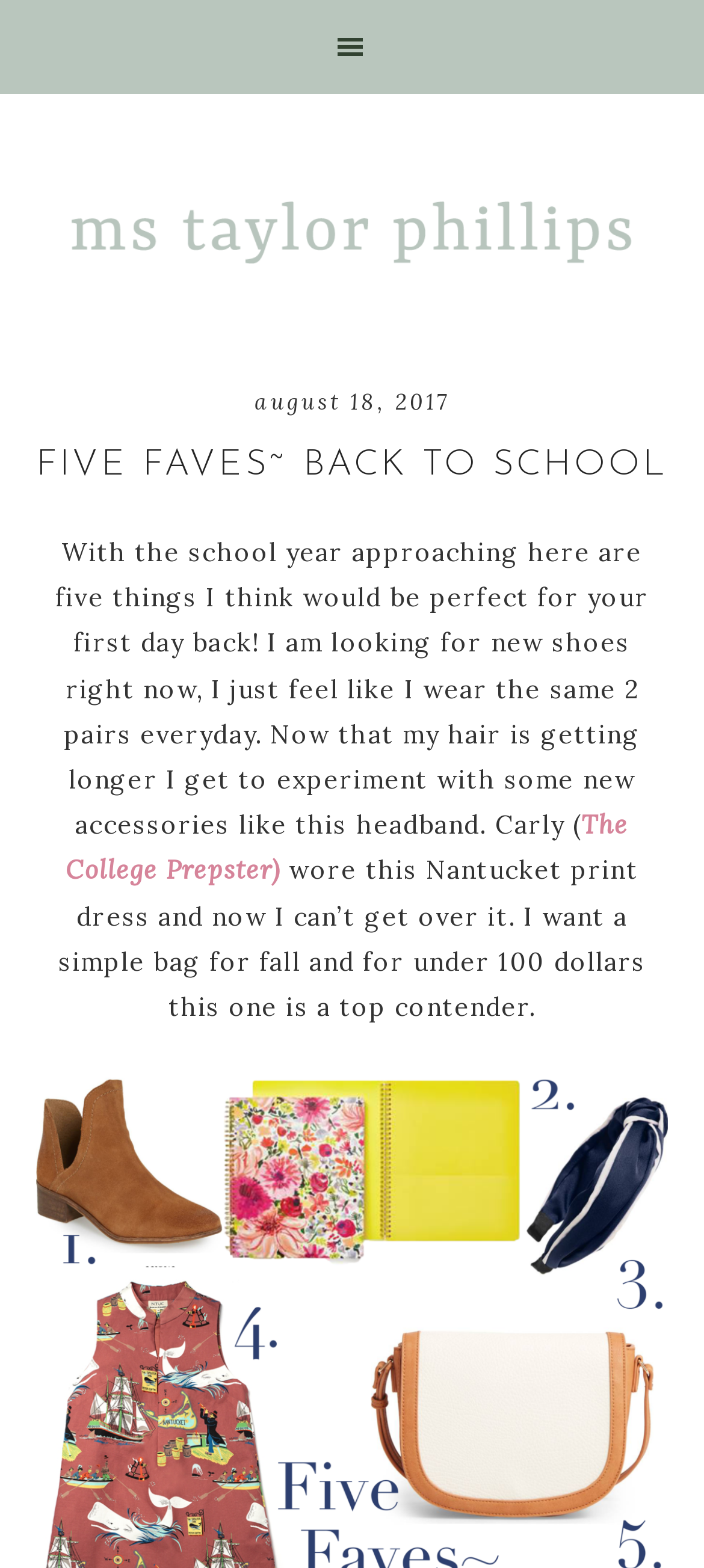Please provide the bounding box coordinates in the format (top-left x, top-left y, bottom-right x, bottom-right y). Remember, all values are floating point numbers between 0 and 1. What is the bounding box coordinate of the region described as: parent_node: MS TAYLOR PHILLIPS

[0.0, 0.0, 1.0, 0.06]